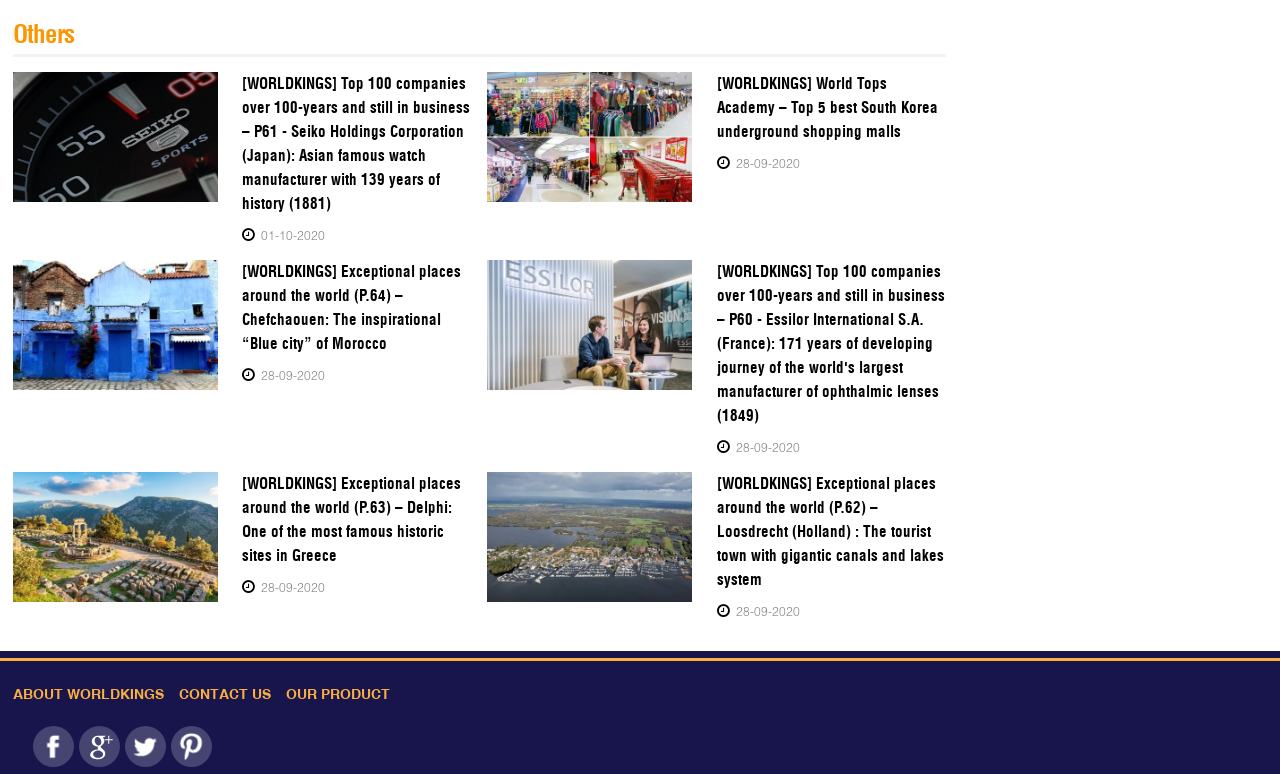Determine the bounding box coordinates of the element that should be clicked to execute the following command: "View image of 7760_AAAWW-SEIKO".

[0.01, 0.093, 0.171, 0.261]